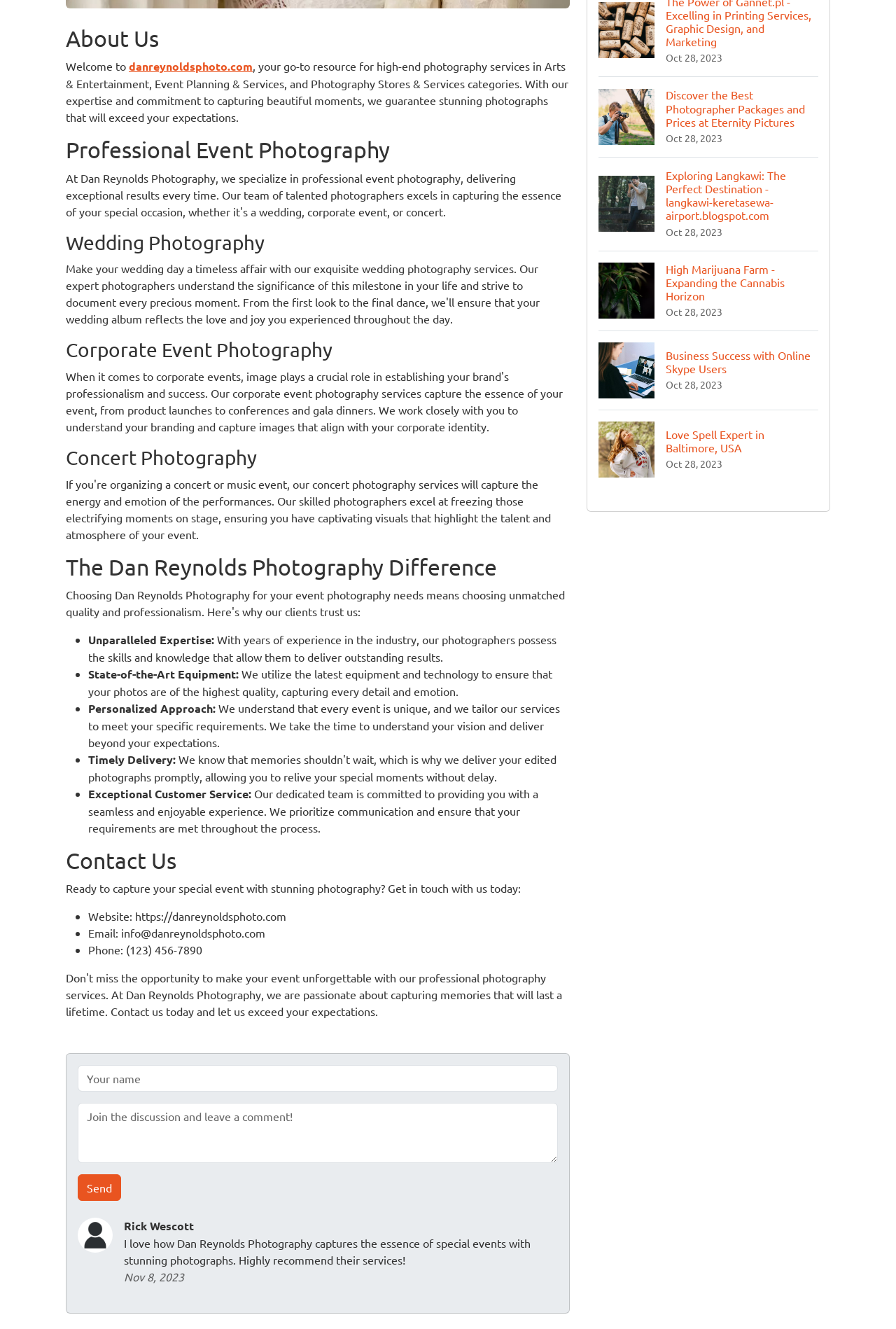Based on the description "name="commentUsername" placeholder="Your name"", find the bounding box of the specified UI element.

[0.087, 0.802, 0.623, 0.822]